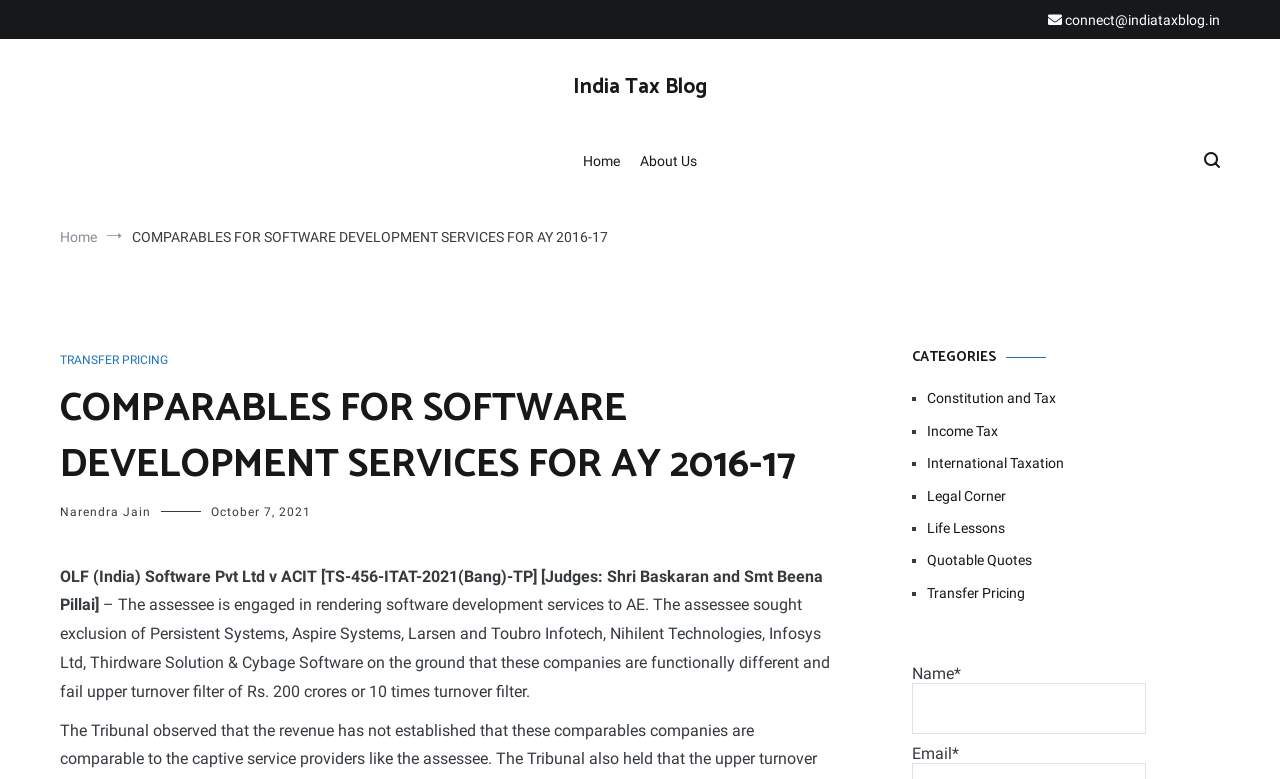Given the description: "parent_node: Name* name="name"", determine the bounding box coordinates of the UI element. The coordinates should be formatted as four float numbers between 0 and 1, [left, top, right, bottom].

[0.712, 0.877, 0.895, 0.942]